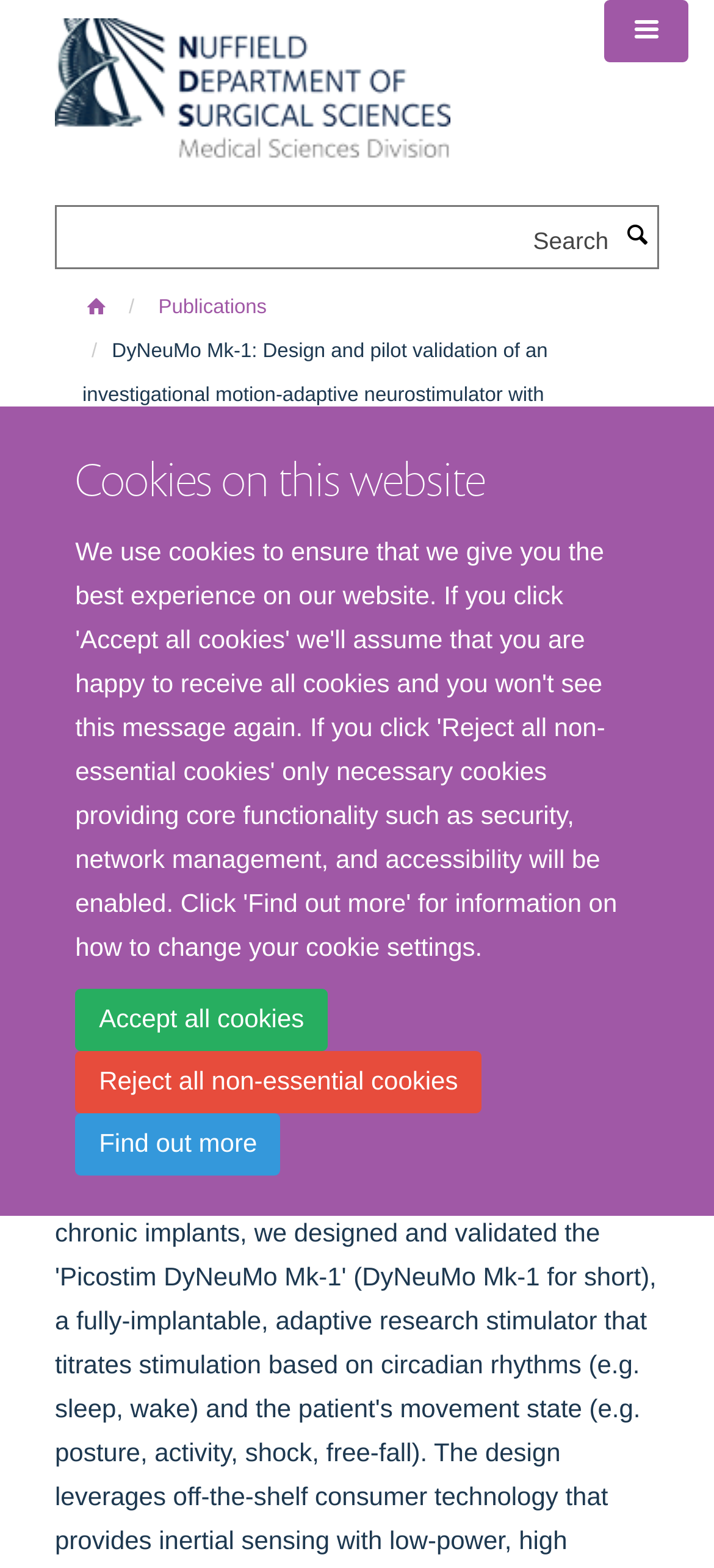Locate the bounding box coordinates of the region to be clicked to comply with the following instruction: "Go to the Nuffield Department of Surgical Sciences page". The coordinates must be four float numbers between 0 and 1, in the form [left, top, right, bottom].

[0.077, 0.045, 0.631, 0.063]